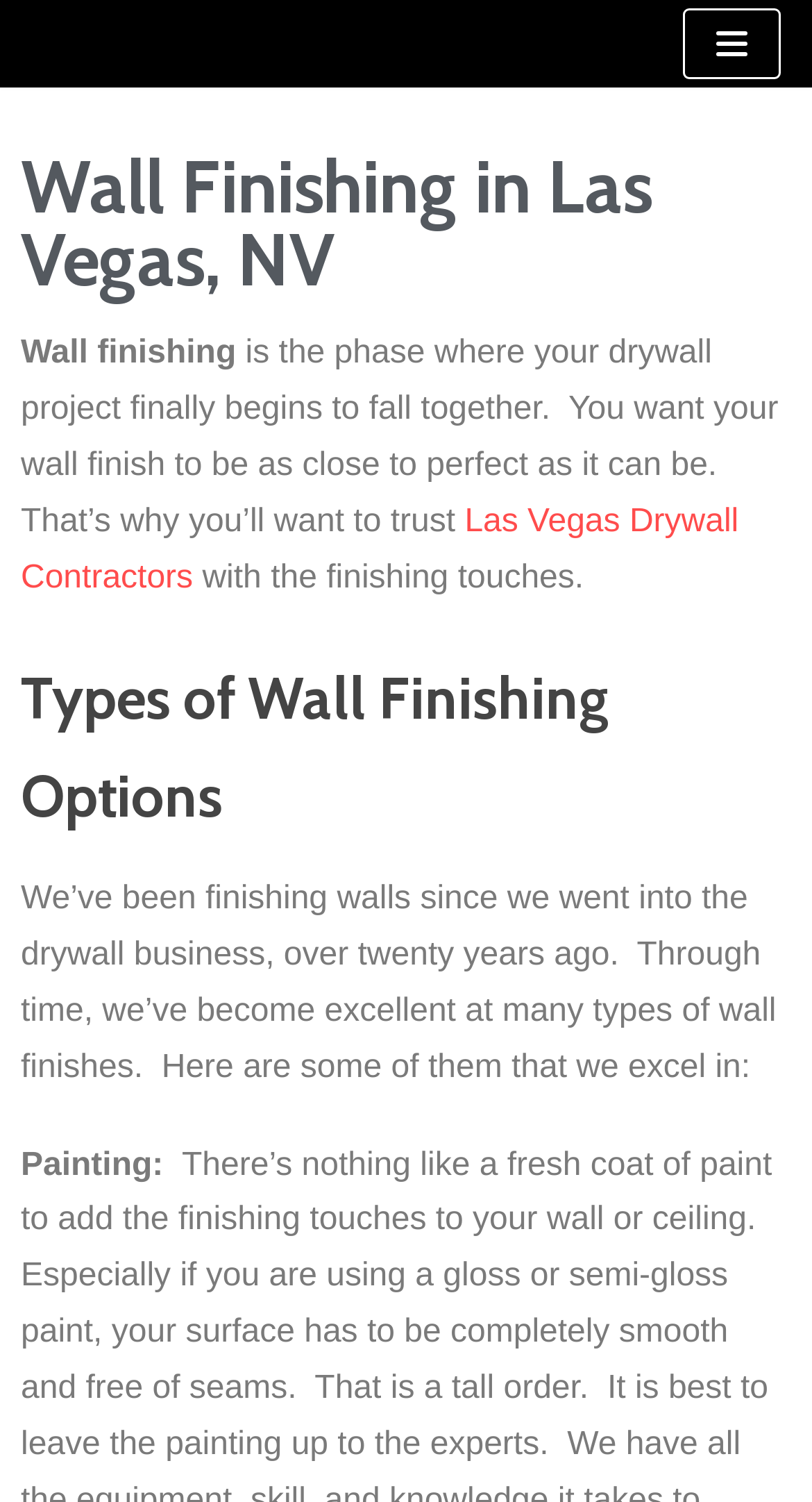What is the benefit of trusting the company with wall finishing?
Based on the image, give a one-word or short phrase answer.

A perfect finish